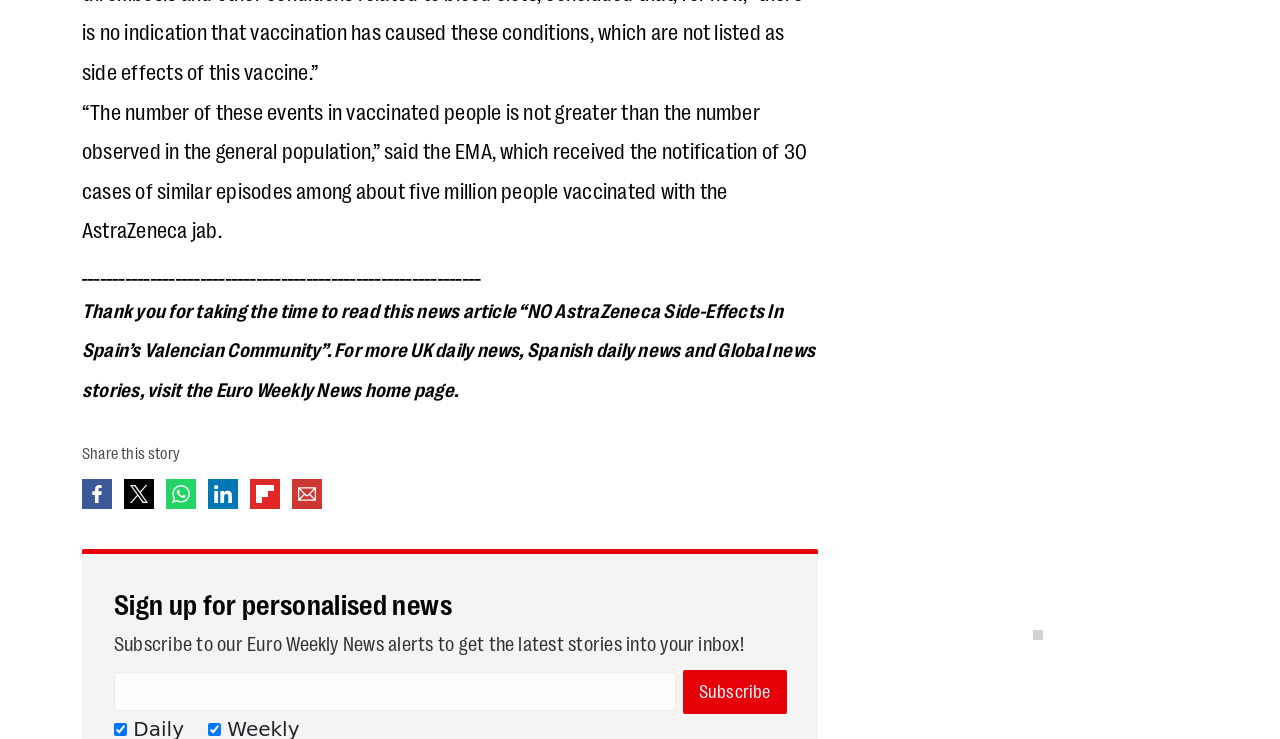Locate the bounding box coordinates of the element that should be clicked to fulfill the instruction: "share on Facebook".

[0.064, 0.649, 0.088, 0.689]